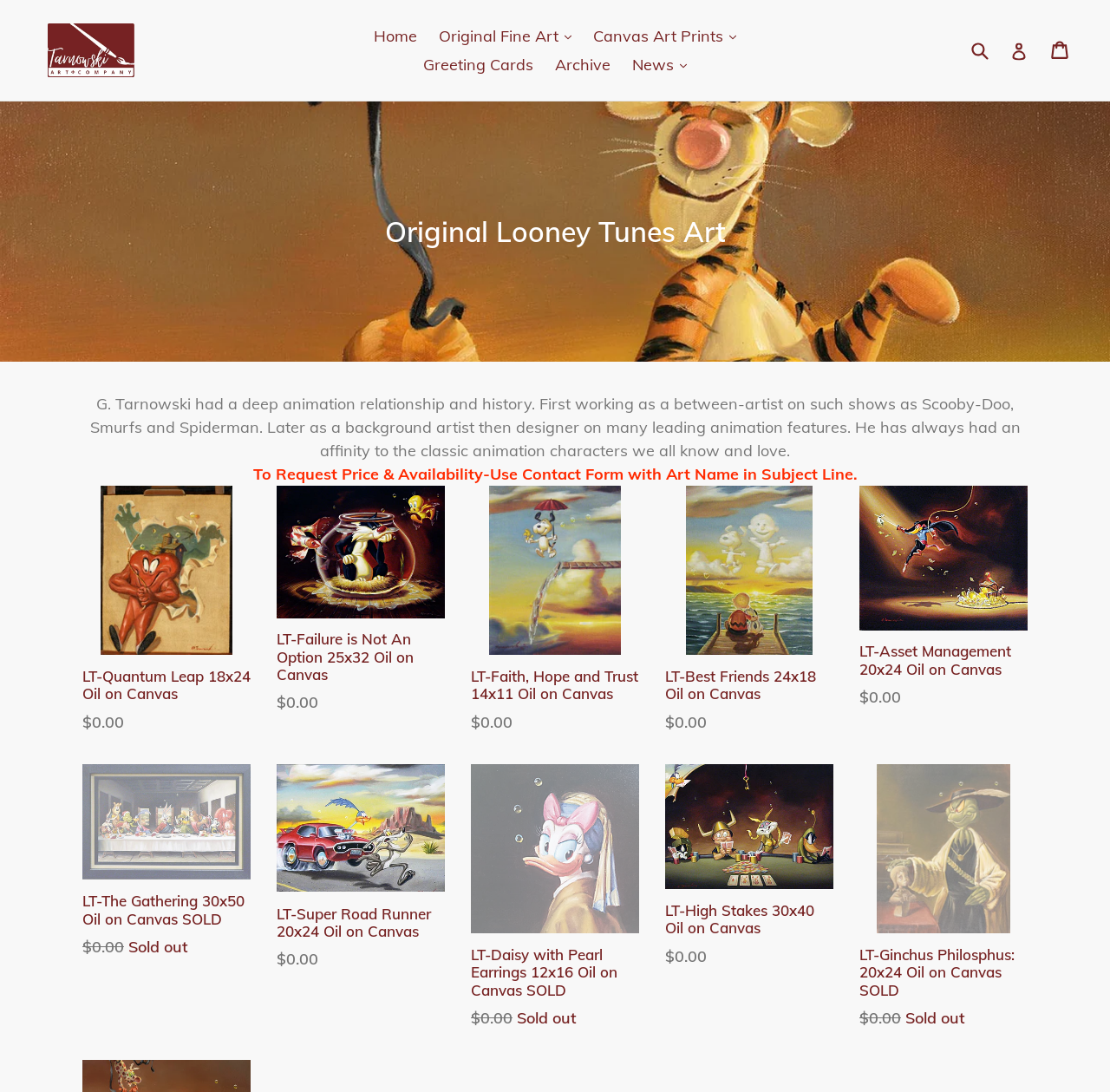What is the status of the 'LT-The Gathering 30x50 Oil on Canvas' art piece?
Provide a detailed and extensive answer to the question.

The webpage lists the art piece 'LT-The Gathering 30x50 Oil on Canvas' as 'SOLD' and 'Regular price $0.00 Sold out', indicating that it is no longer available for purchase.